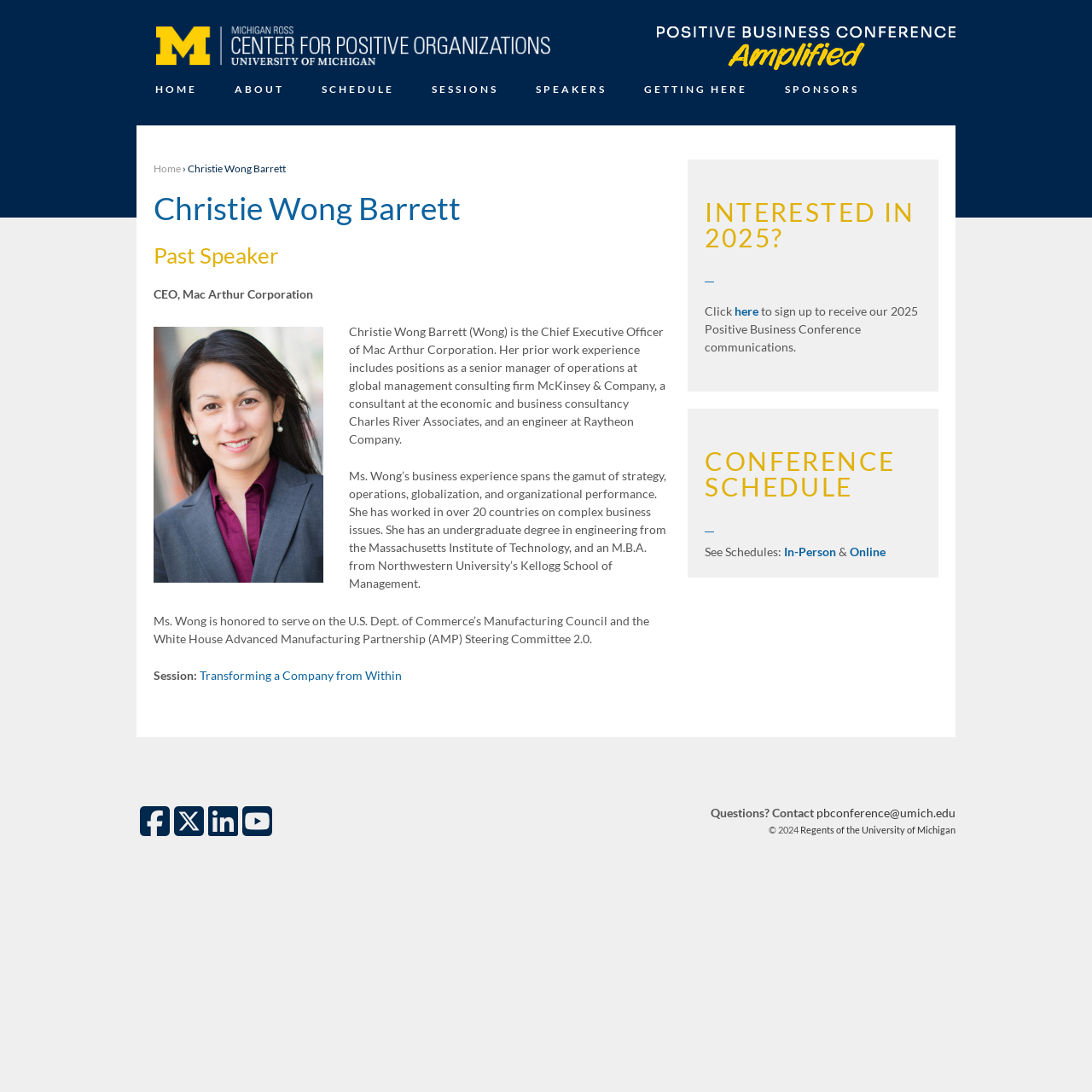Provide an in-depth caption for the webpage.

This webpage is about Christie Wong Barrett, a past speaker at the Positive Business Conference. At the top, there are two logos: one for the Center for Positive Organizations and another for the Positive Business Conference. Below these logos, there is a navigation menu with links to HOME, ABOUT, SCHEDULE, SESSIONS, SPEAKERS, GETTING HERE, and SPONSORS.

The main content of the page is about Christie Wong Barrett, with a heading that reads "Christie Wong Barrett" and a subheading that reads "Past Speaker". Below this, there is a brief bio that describes her as the CEO of Mac Arthur Corporation and mentions her prior work experience. There is also an image of her on the page.

The bio is followed by two paragraphs that describe her business experience and education. Below this, there is a section that mentions her honors, including serving on the U.S. Dept. of Commerce’s Manufacturing Council and the White House Advanced Manufacturing Partnership (AMP) Steering Committee 2.0.

Further down the page, there is a section that promotes the 2025 Positive Business Conference, with a heading that reads "INTERESTED IN 2025?" and a call-to-action to sign up to receive conference communications.

Below this, there is a section that displays the conference schedule, with a heading that reads "CONFERENCE SCHEDULE" and links to view the in-person and online schedules.

At the bottom of the page, there are social media links to Facebook, Twitter, LinkedIn, and Youtube, as well as a contact email address and a copyright notice that reads "© 2024 Regents of the University of Michigan".